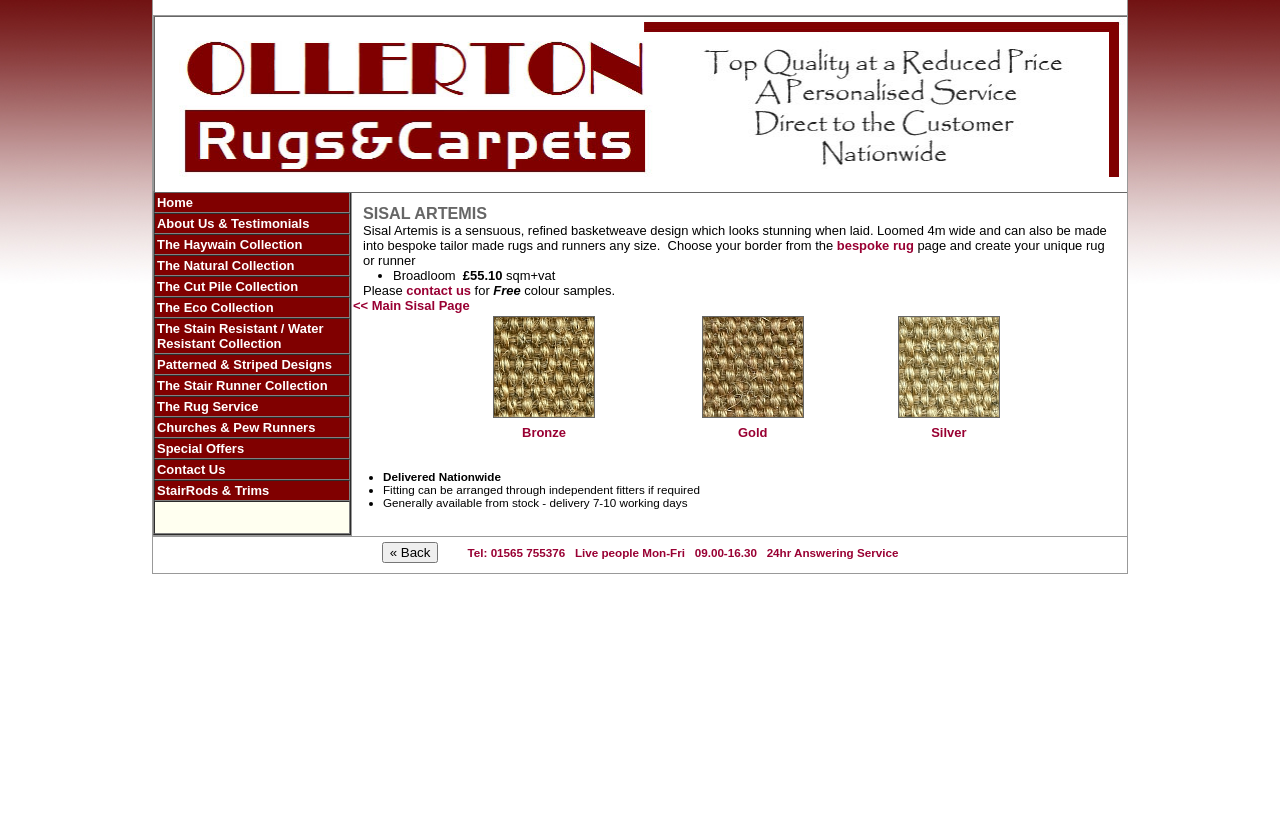Locate the bounding box coordinates of the element I should click to achieve the following instruction: "Contact us".

[0.123, 0.562, 0.176, 0.58]